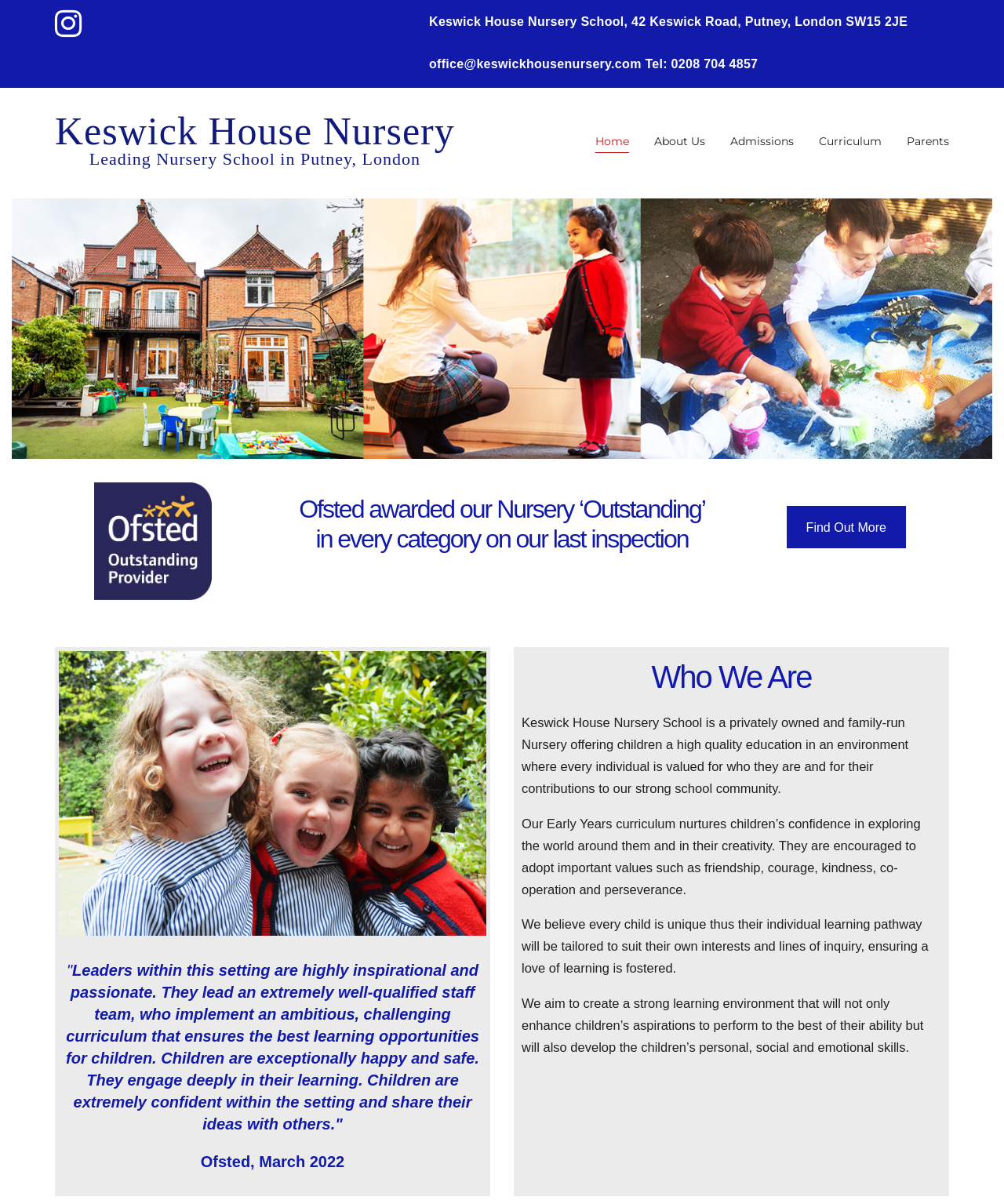Please find the bounding box for the following UI element description. Provide the coordinates in (top-left x, top-left y, bottom-right x, bottom-right y) format, with values between 0 and 1: Admissions

[0.727, 0.107, 0.791, 0.127]